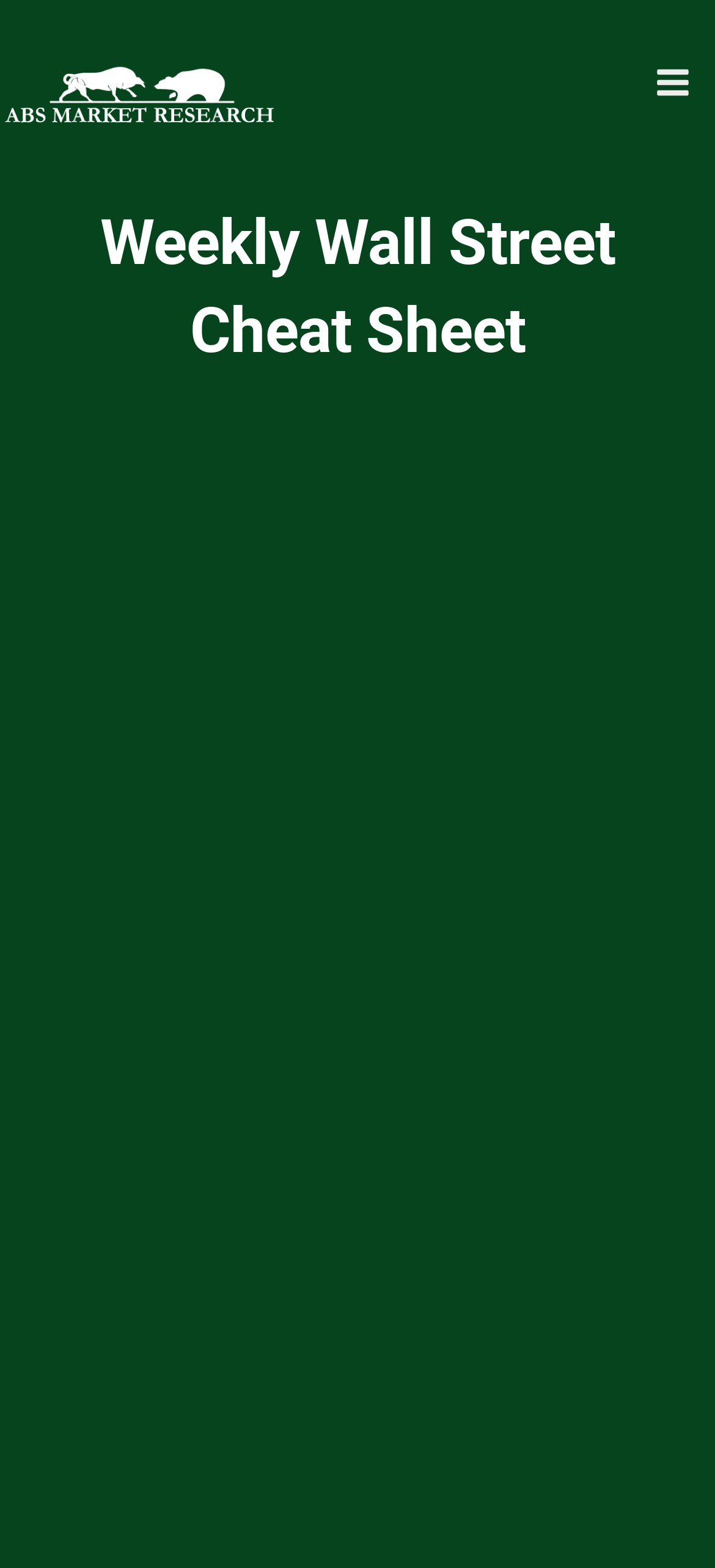Answer the question below in one word or phrase:
What is the theme of the webpage?

Finance